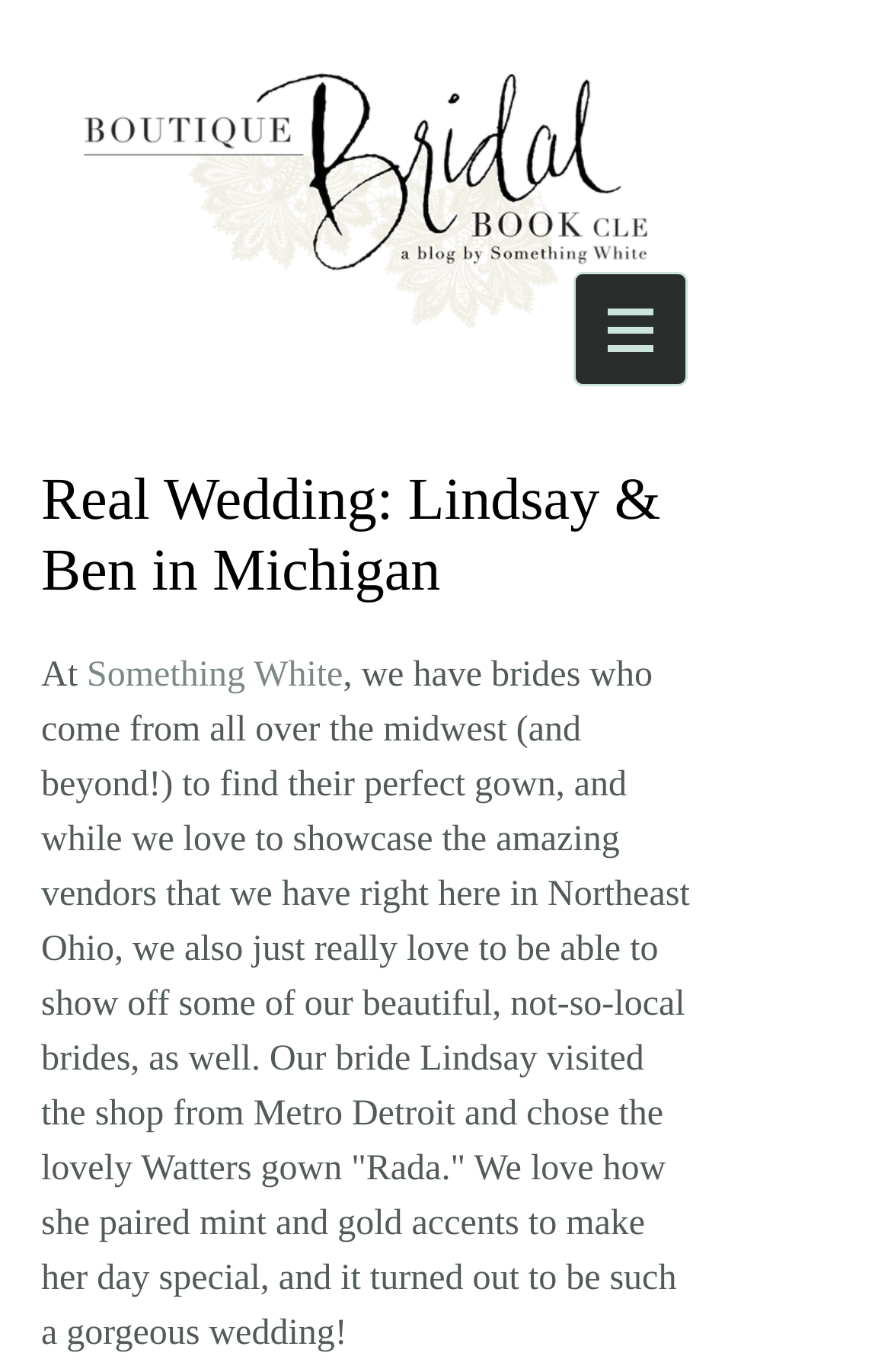Where is the bride from?
Kindly offer a comprehensive and detailed response to the question.

The answer can be found in the text 'Our bride Lindsay visited the shop from Metro Detroit...' which indicates the bride's origin.